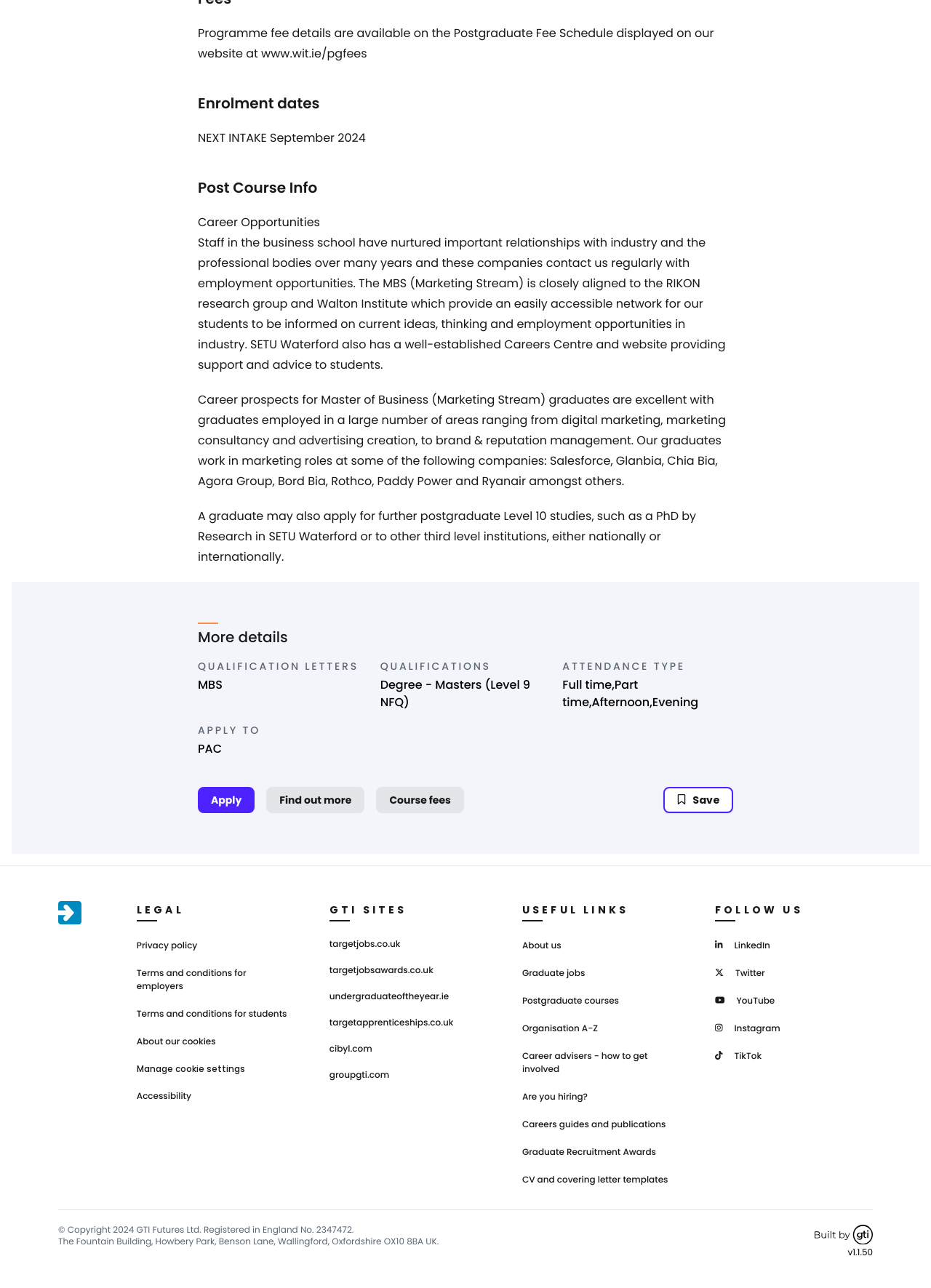Extract the bounding box coordinates of the UI element described by: "Postgraduate courses". The coordinates should include four float numbers ranging from 0 to 1, e.g., [left, top, right, bottom].

[0.561, 0.772, 0.665, 0.782]